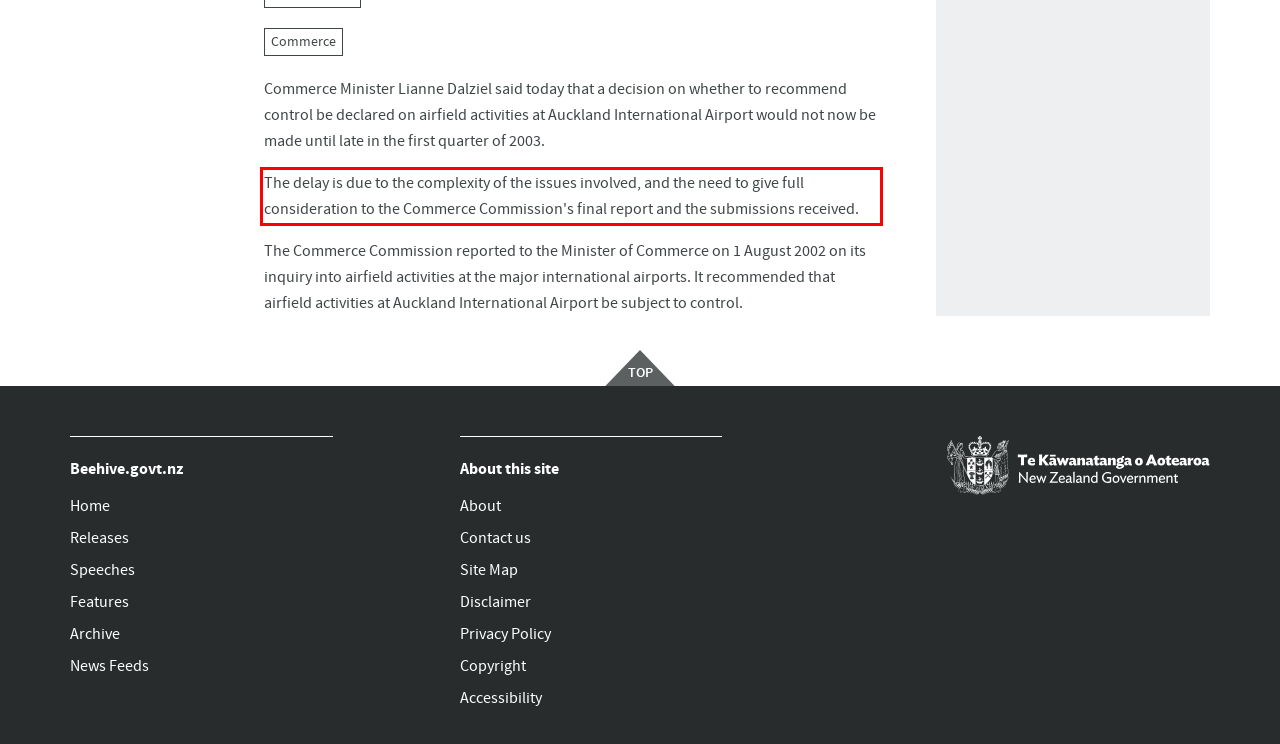You are presented with a screenshot containing a red rectangle. Extract the text found inside this red bounding box.

The delay is due to the complexity of the issues involved, and the need to give full consideration to the Commerce Commission's final report and the submissions received.